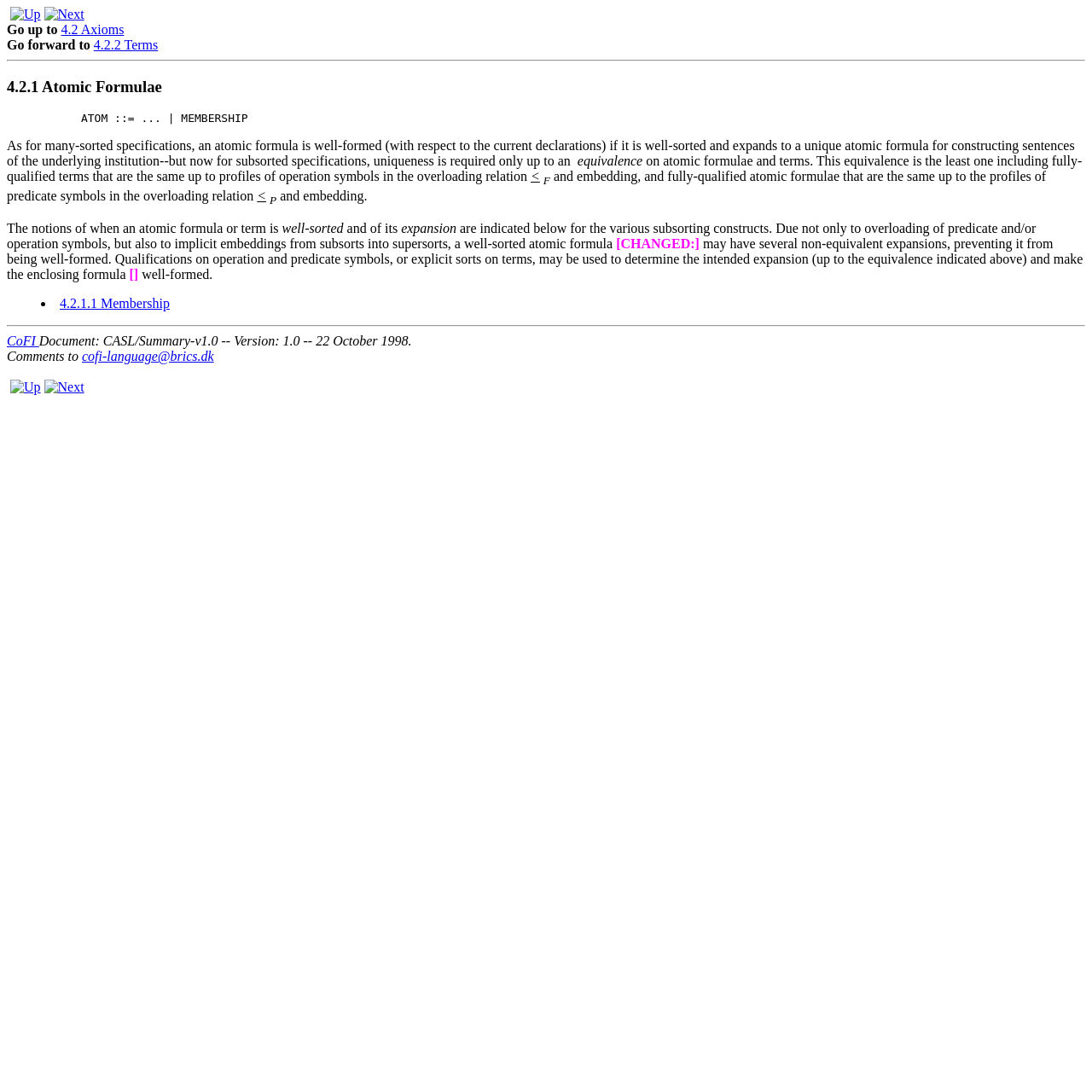What is the document version?
Use the image to answer the question with a single word or phrase.

1.0